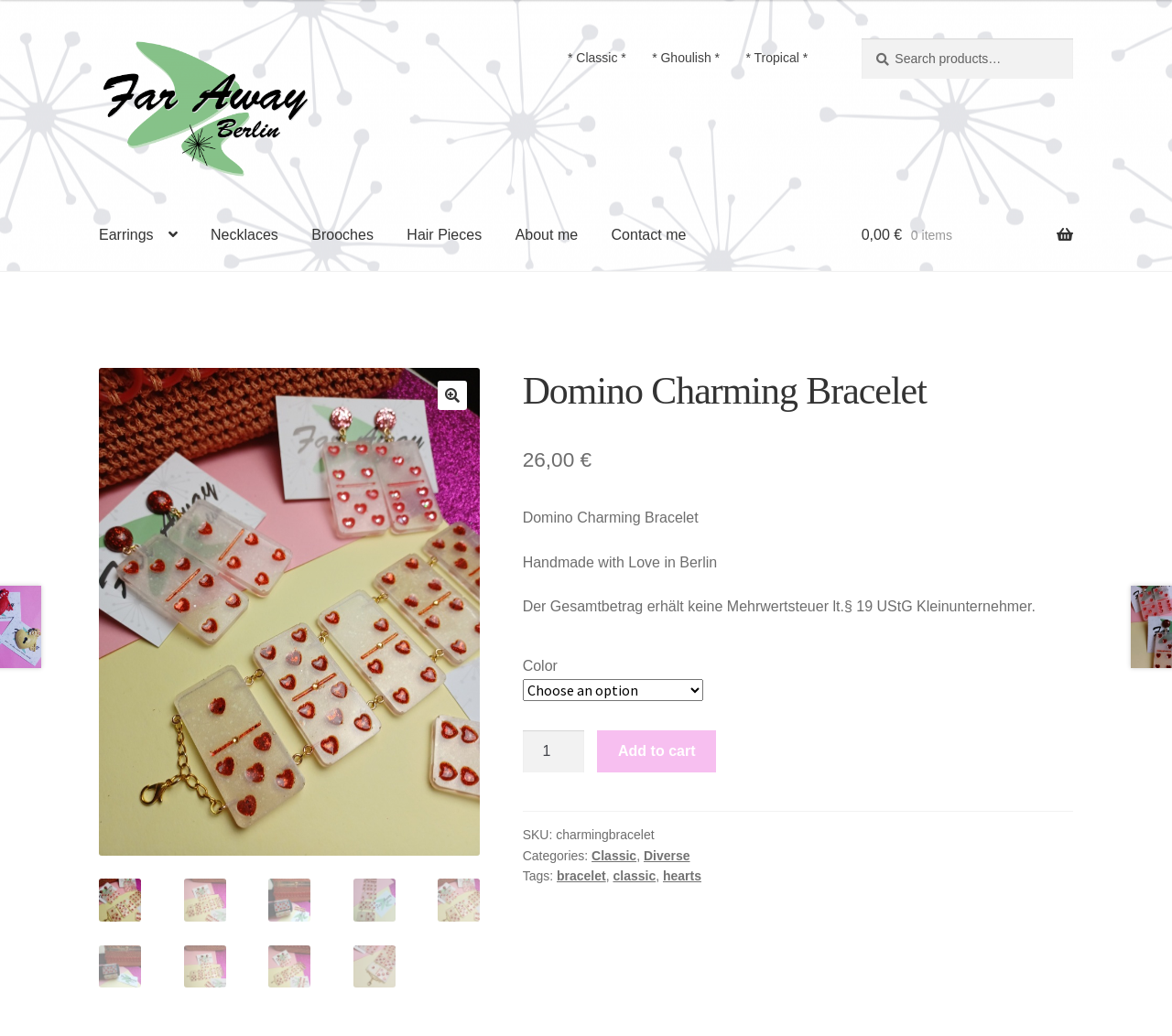What is the category of the product?
From the screenshot, provide a brief answer in one word or phrase.

Classic